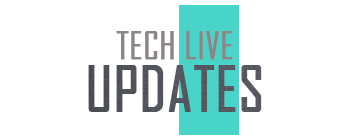Describe the image with as much detail as possible.

The image features the logo of "Tech Live Updates," presented in a modern and visually appealing style. The design incorporates bold typography, with the words "TECH" and "UPDATES" rendered in a dark, sturdy font that conveys strength and reliability. The word "LIVE" is highlighted in a brighter turquoise rectangle, creating a vibrant contrast that emphasizes real-time information and updates. This logo effectively represents the brand's commitment to delivering timely and relevant technology news and insights, making it a recognizable emblem for tech enthusiasts.